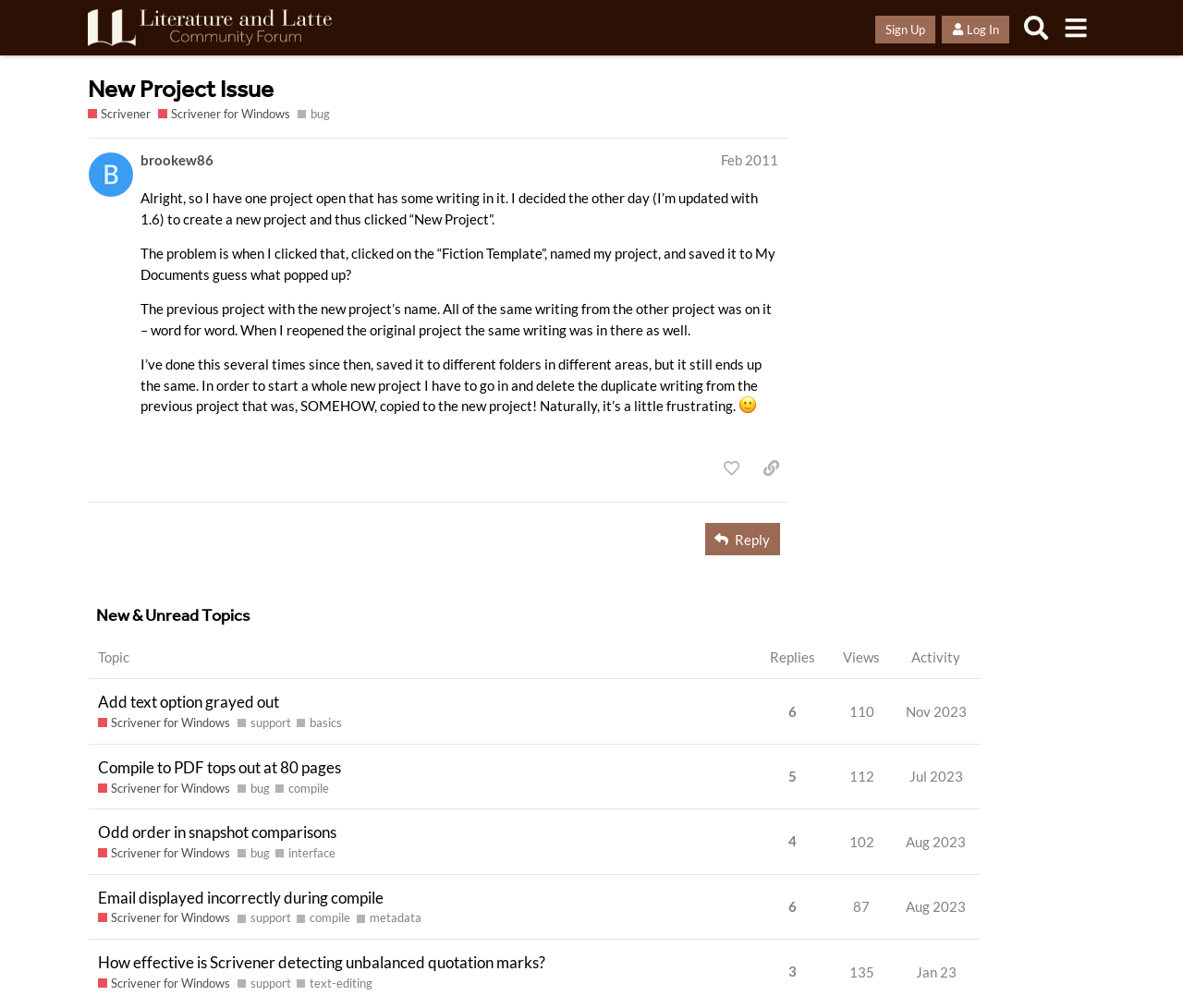Provide a brief response to the question using a single word or phrase: 
How many replies does the second topic have?

6 replies